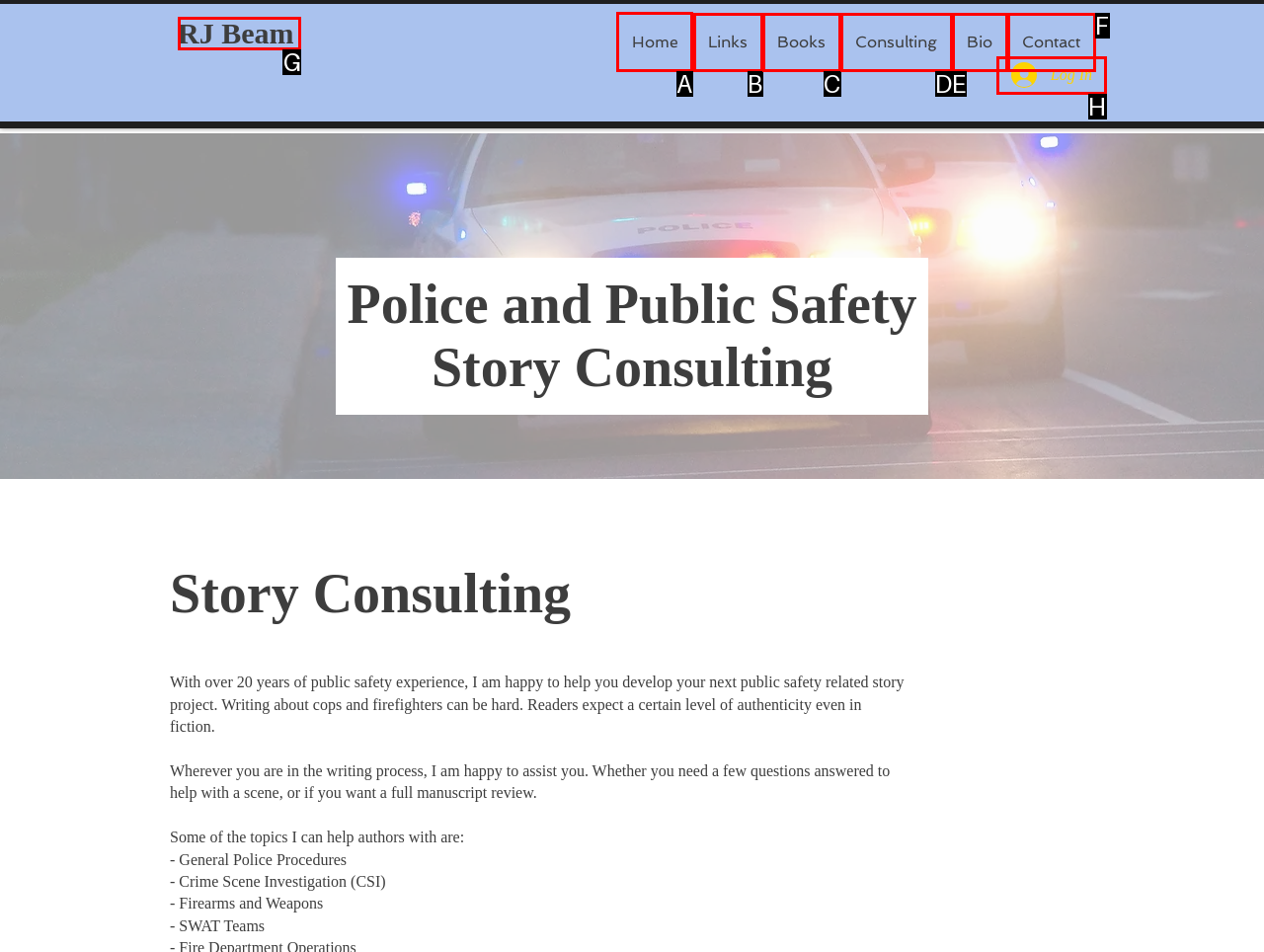Select the option I need to click to accomplish this task: Visit the Home page
Provide the letter of the selected choice from the given options.

A